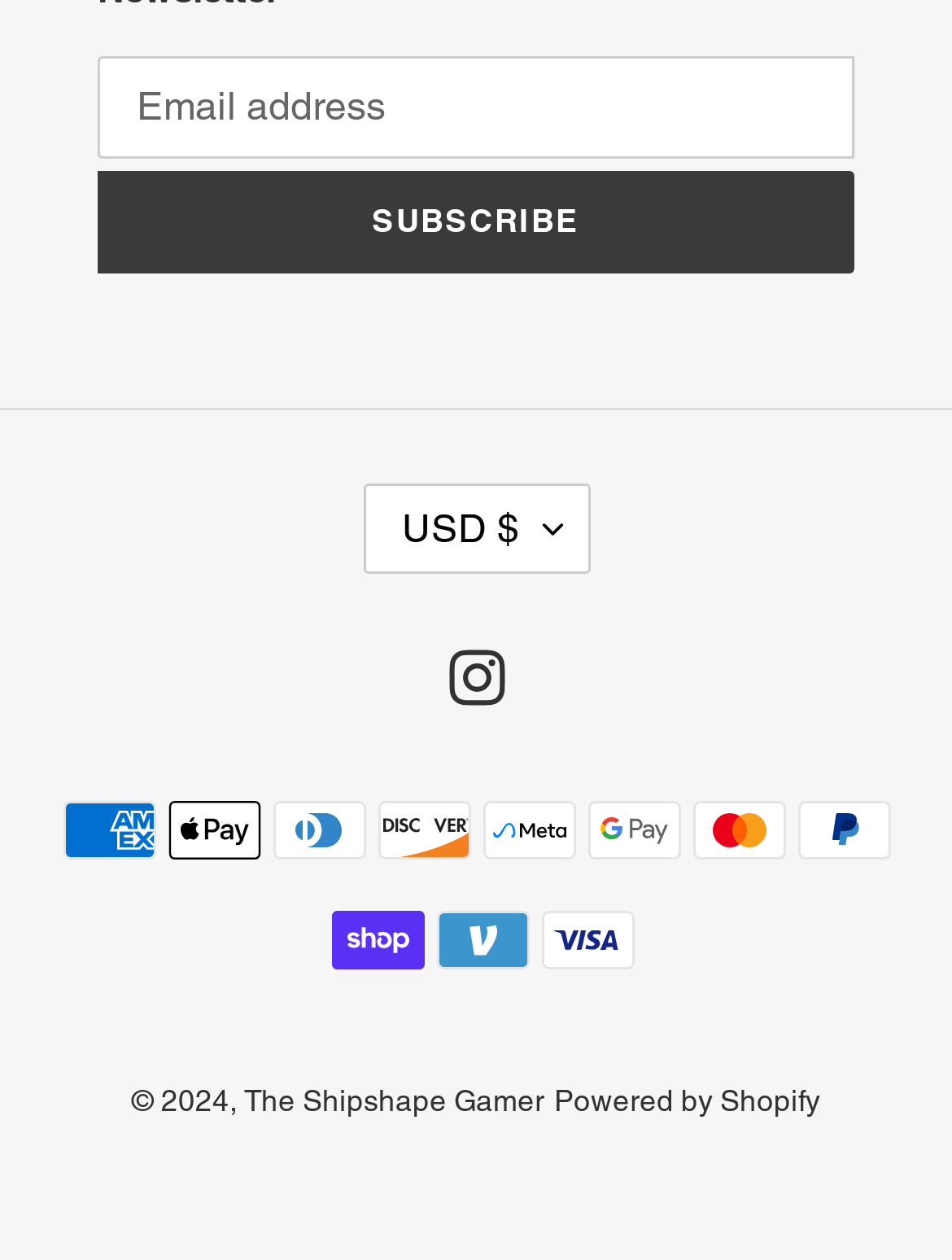What currency is currently selected? Examine the screenshot and reply using just one word or a brief phrase.

USD $